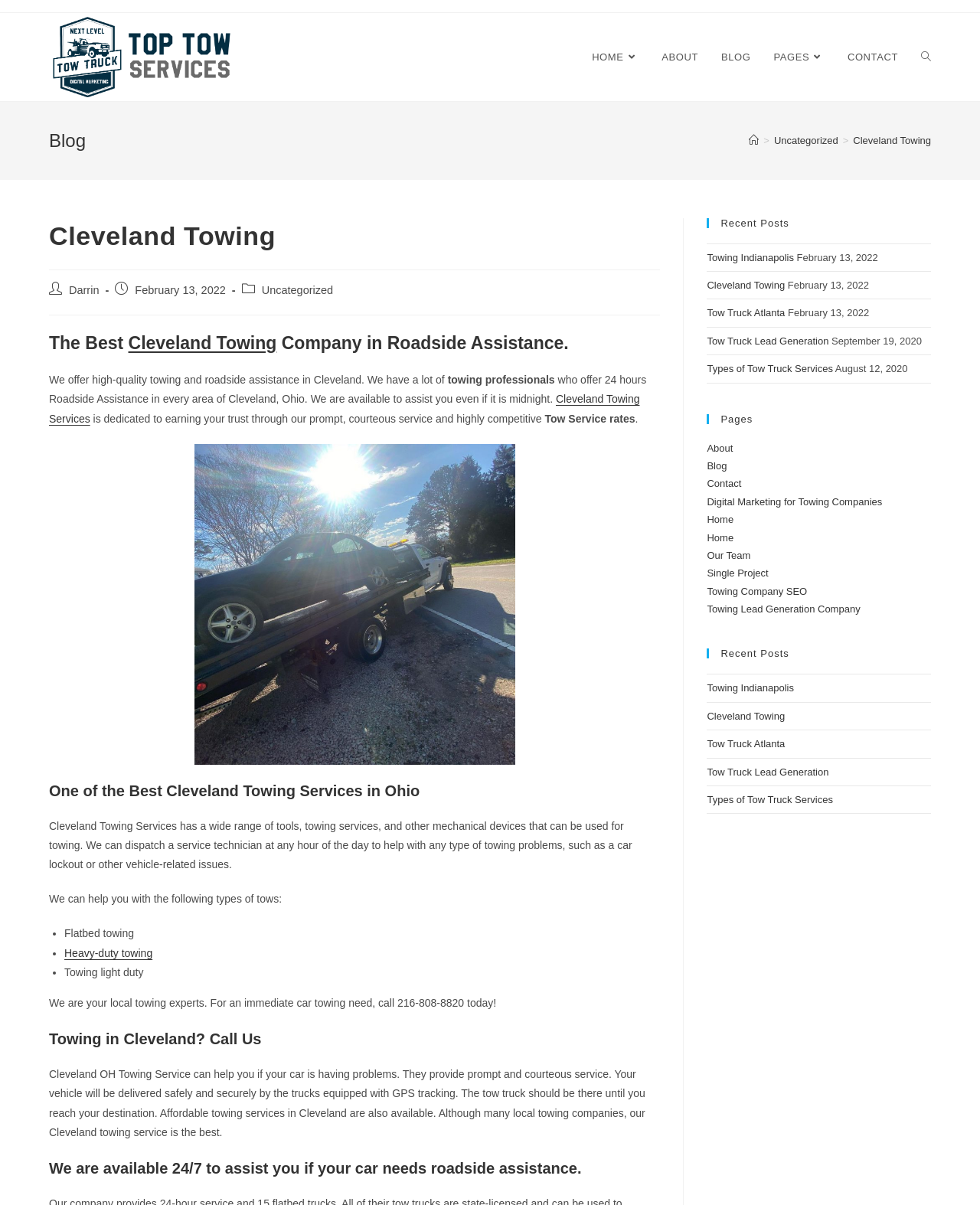Please identify the bounding box coordinates of the element I need to click to follow this instruction: "search for something".

None